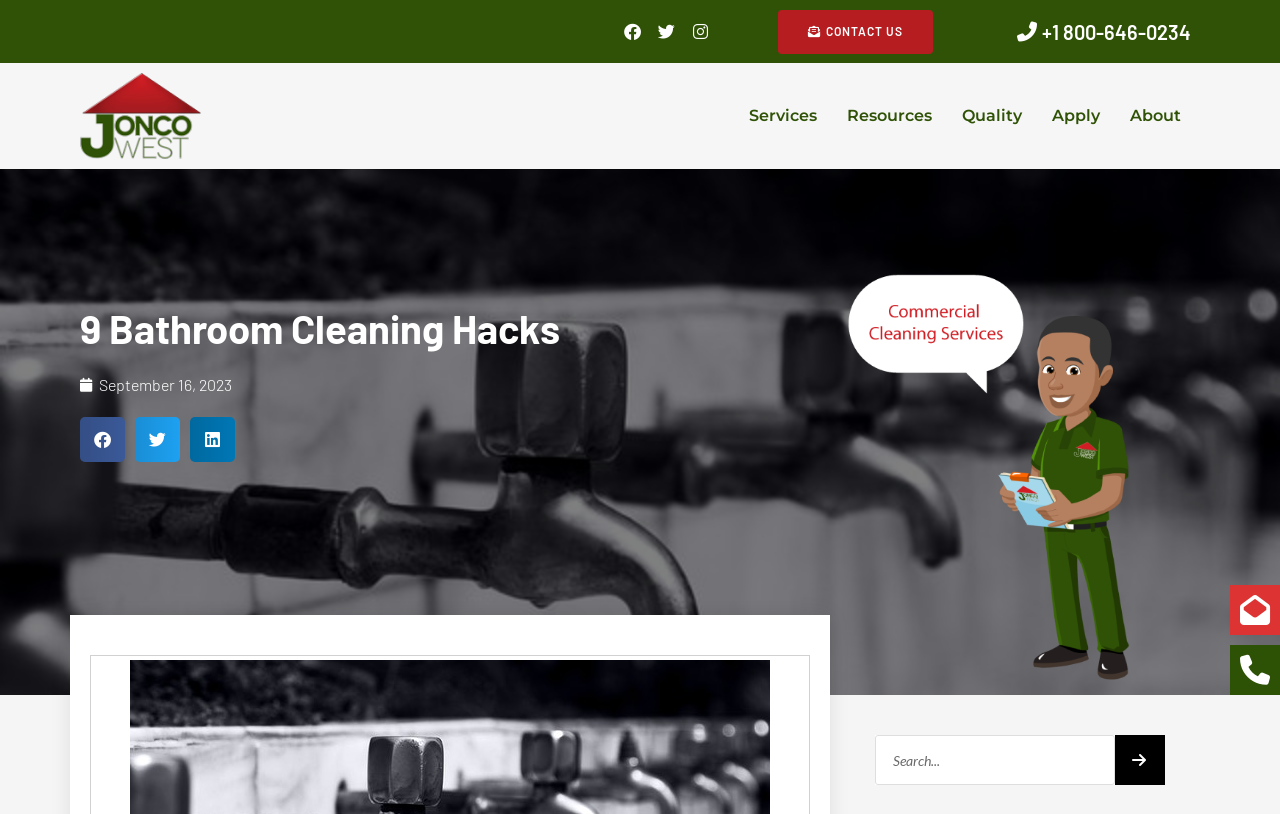Describe all the visual and textual components of the webpage comprehensively.

The webpage is about bathroom cleaning hacks, with a focus on providing tips and tricks to get the bathroom sparkling clean. At the top left corner, there is a logo of "JoncoWest" with a default logo image. Below the logo, there are social media links to Facebook, Twitter, and Instagram, aligned horizontally. To the right of these links, there is a "CONTACT US" link and a phone number "+1 800-646-0234".

The main content of the webpage is headed by a title "9 Bathroom Cleaning Hacks" in a prominent font size. Below the title, there is a date "September 16, 2023" indicating when the article was published. There are three share buttons, "Share on facebook", "Share on twitter", and "Share on linkedin", placed horizontally below the date.

On the top navigation bar, there are links to "Services", "Resources", "Quality", "Apply", and "About", aligned horizontally. Below the navigation bar, there is a large image with a link to "Joncowest Commercial Cleaning Services".

At the bottom right corner, there is a search box with a "Search" button, allowing users to search for specific content on the webpage. Overall, the webpage has a clean layout with clear headings and concise text, making it easy to navigate and read.